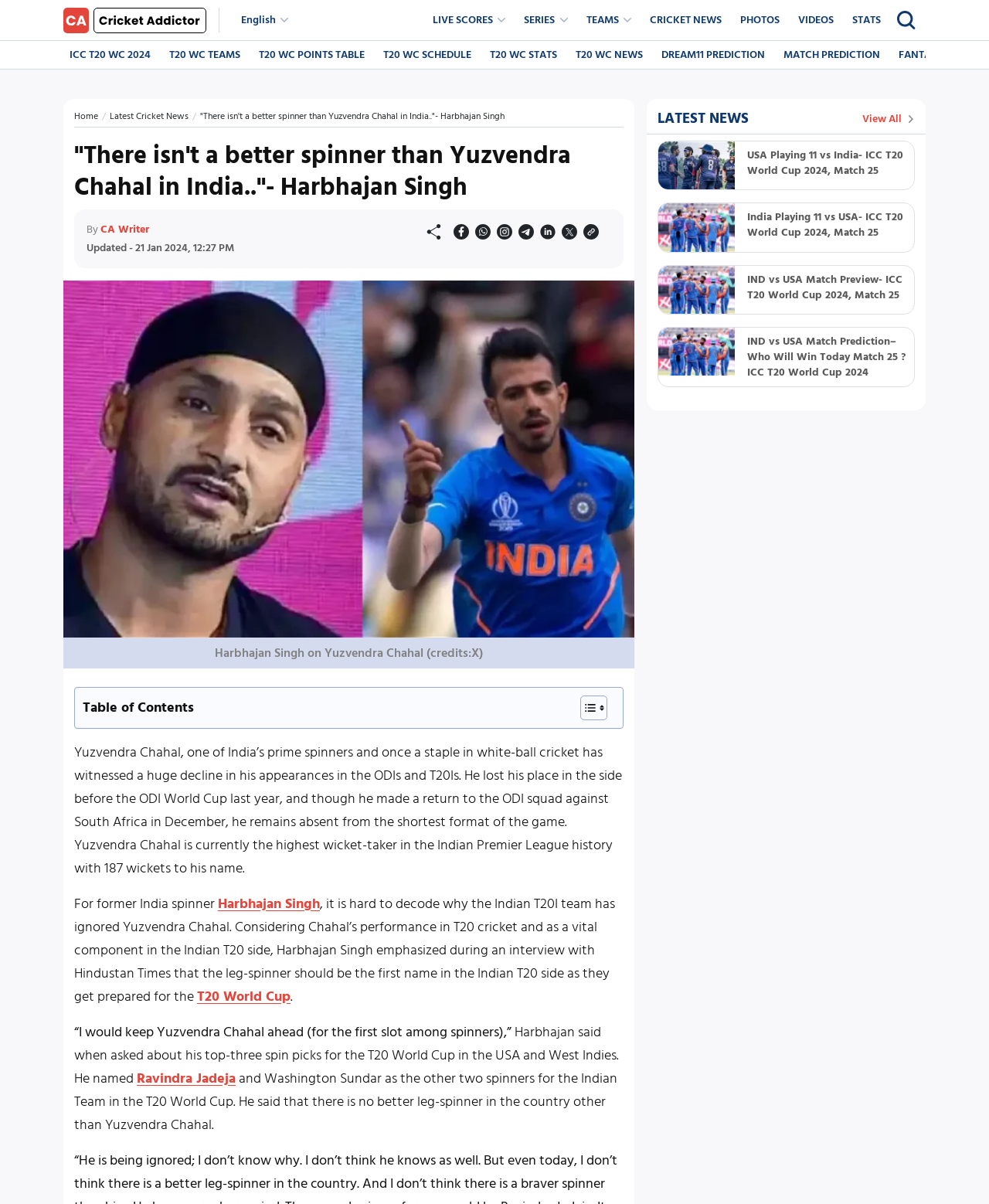Generate the text content of the main headline of the webpage.

"There isn't a better spinner than Yuzvendra Chahal in India.."- Harbhajan Singh